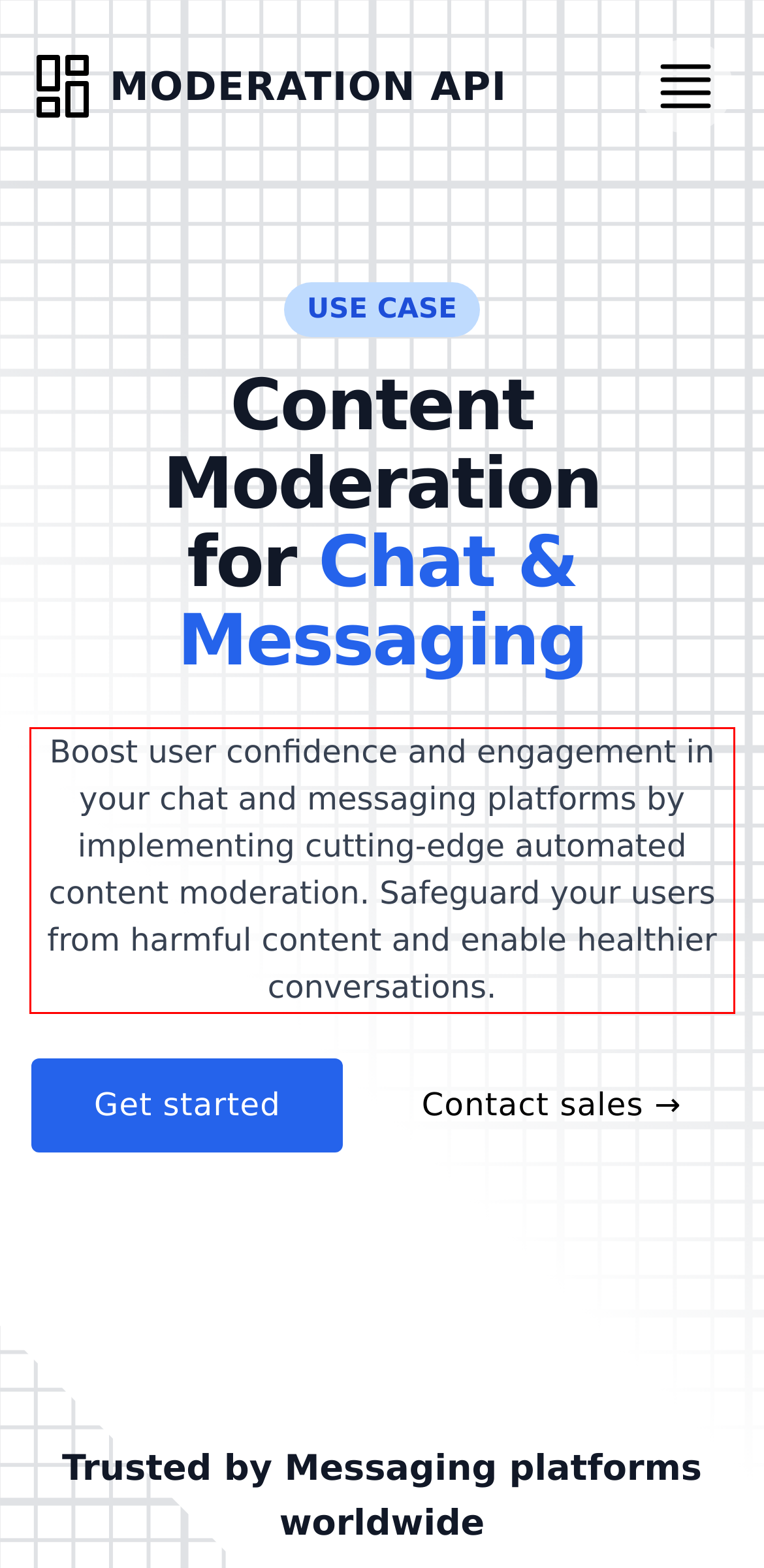Examine the webpage screenshot and use OCR to obtain the text inside the red bounding box.

Boost user confidence and engagement in your chat and messaging platforms by implementing cutting-edge automated content moderation. Safeguard your users from harmful content and enable healthier conversations.